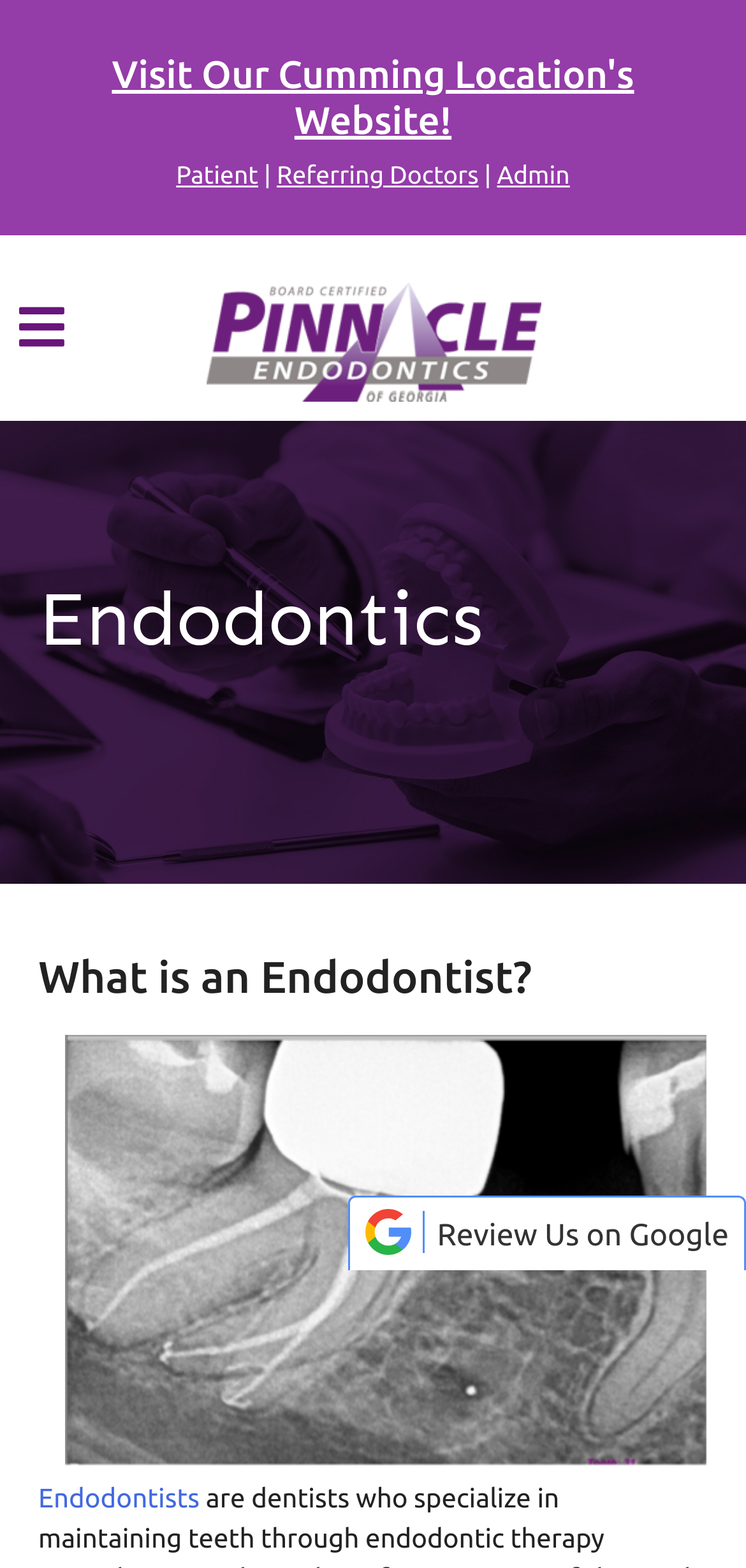Construct a comprehensive description capturing every detail on the webpage.

The webpage is about Pinnacle Endodontics of Crabapple, an endodontics practice in Alpharetta, GA. At the top, there is a heading that reads "Visit Our Cumming Location's Website!" with a link to the Cumming location's website. Below this, there are four links in a row: "Patient", "Referring Doctors", and "Admin", separated by a vertical bar.

To the left of these links, there is a button with an icon, and next to it, a link to the Pinnacle Endodontics of Crabapple website, accompanied by an image of the practice's logo. 

Further down, there is a heading that reads "Endodontics", followed by a subheading "What is an Endodontist?" Below this, there is a large figure that takes up most of the width of the page. 

At the very bottom of the page, there is a link to review the practice on Google, accompanied by a Google Review image.